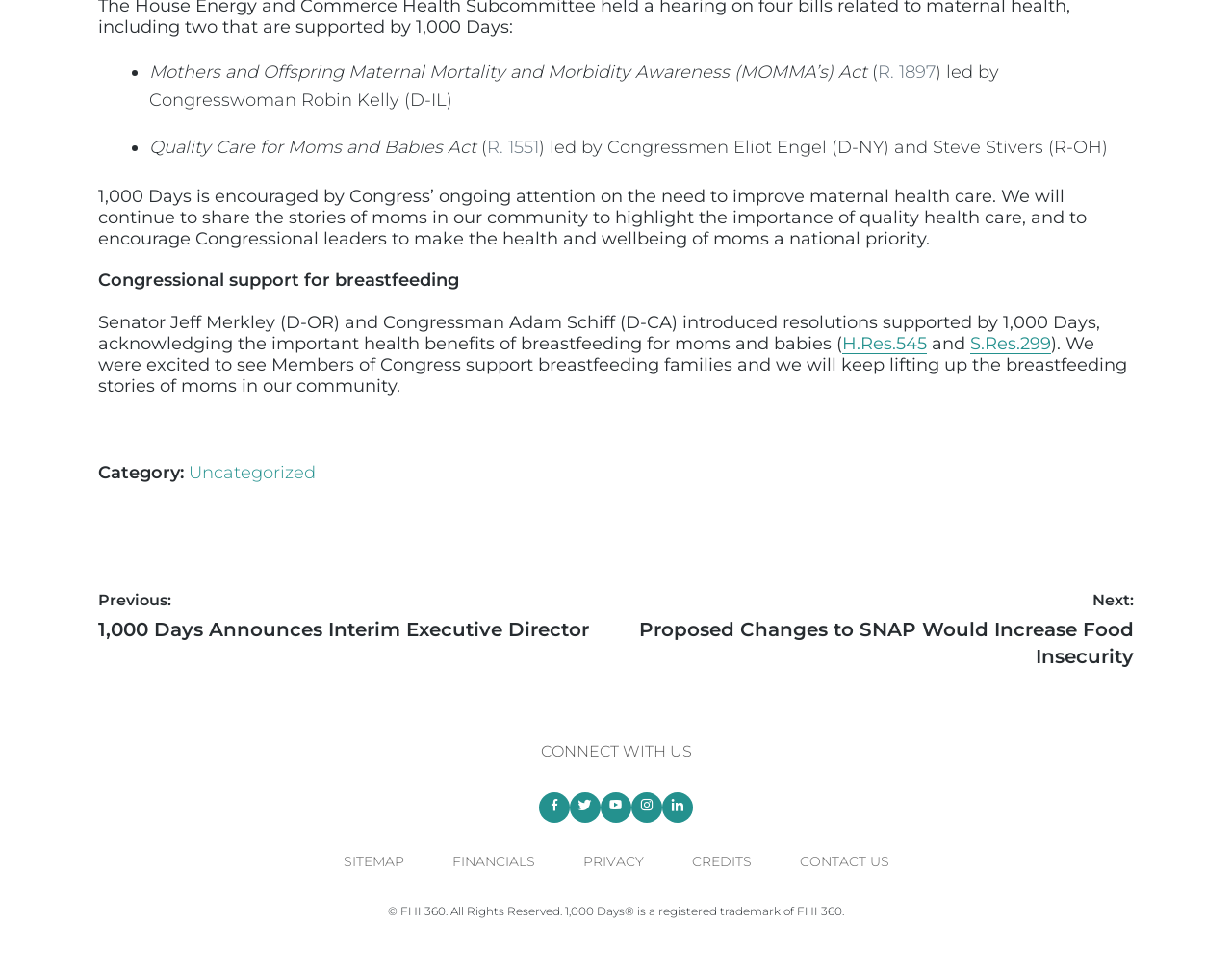Could you locate the bounding box coordinates for the section that should be clicked to accomplish this task: "Click on the 'R. 1897' link".

[0.712, 0.063, 0.759, 0.085]